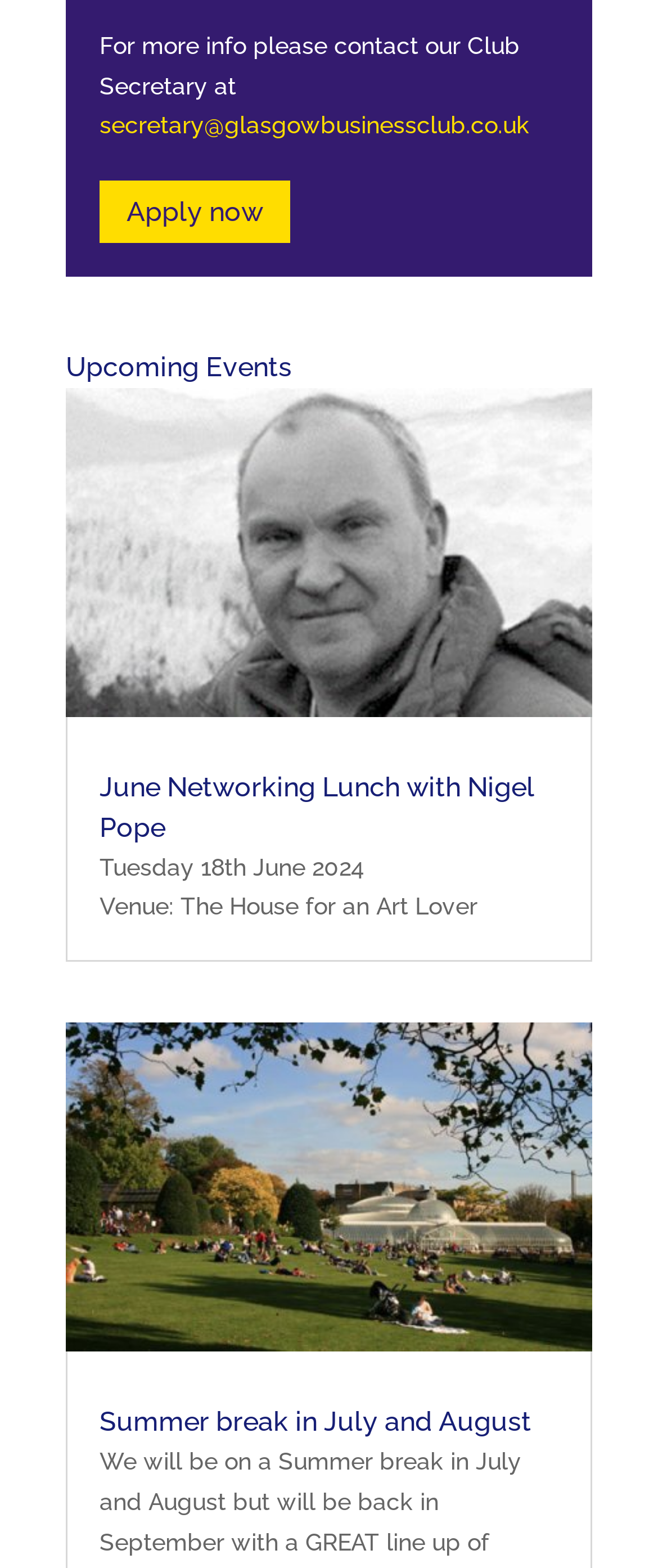Please determine the bounding box coordinates for the UI element described as: "Apply now".

[0.151, 0.115, 0.441, 0.155]